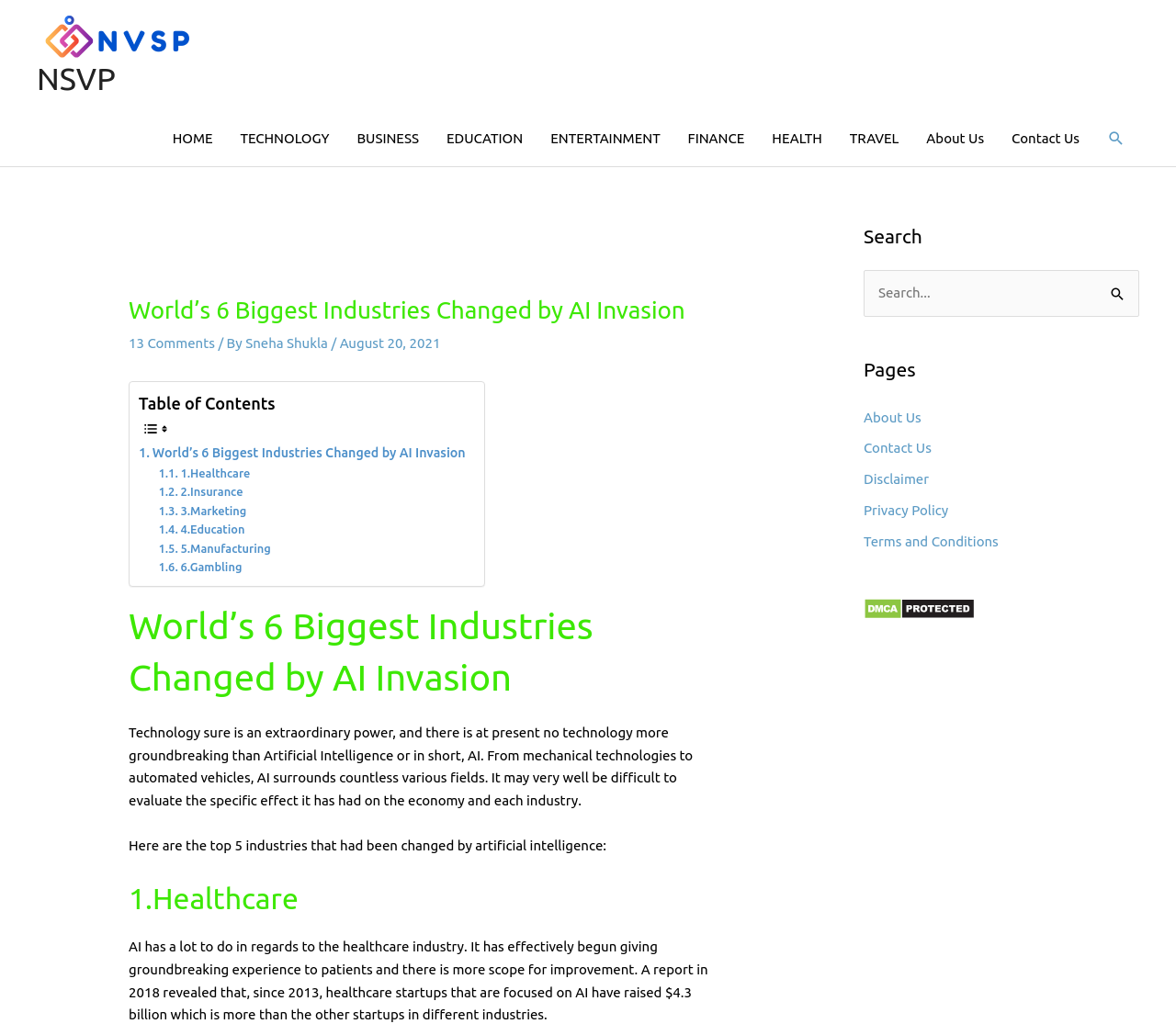Provide the bounding box coordinates of the HTML element this sentence describes: "Blog". The bounding box coordinates consist of four float numbers between 0 and 1, i.e., [left, top, right, bottom].

None